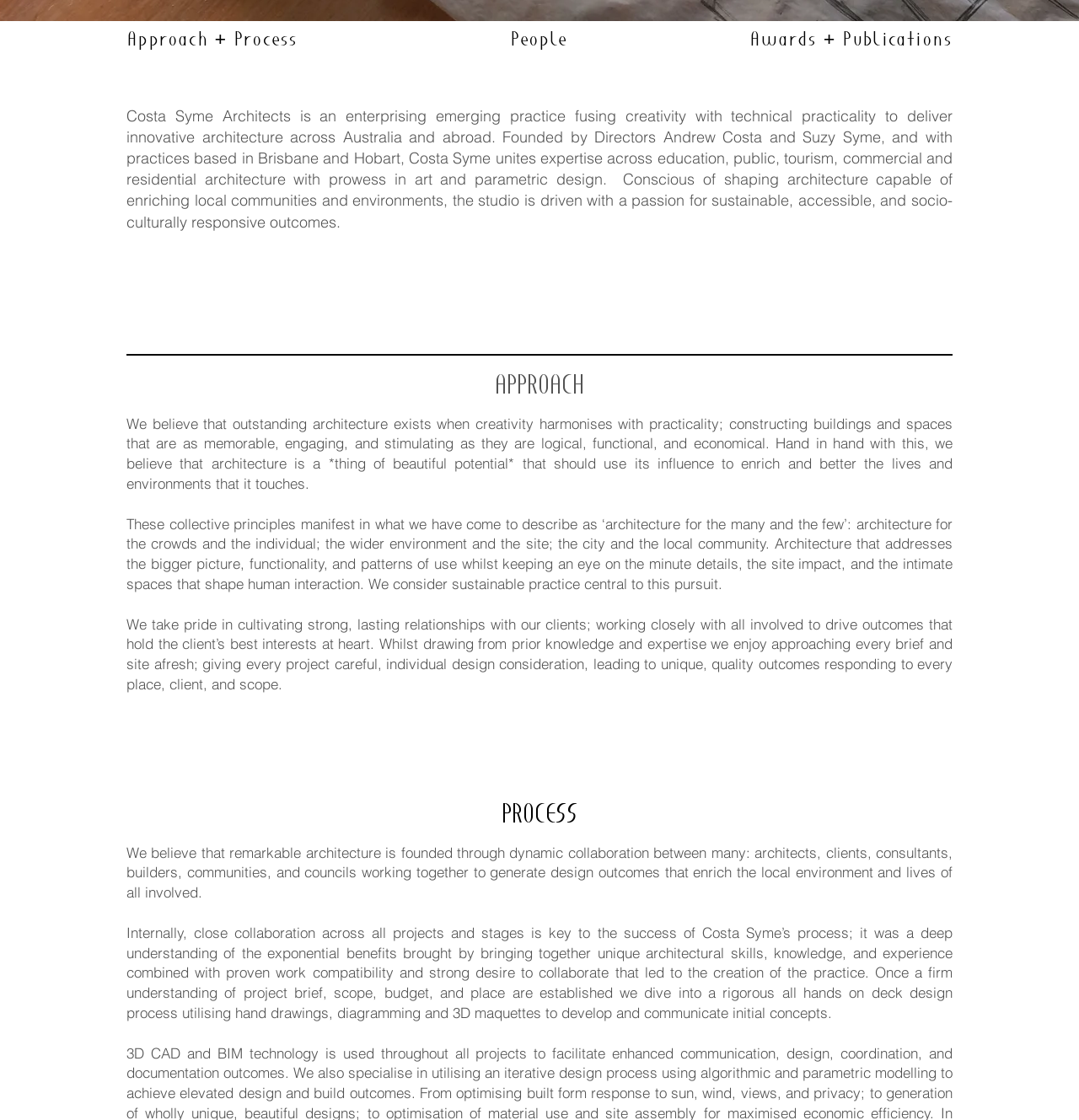Please provide the bounding box coordinate of the region that matches the element description: Awards + Publications. Coordinates should be in the format (top-left x, top-left y, bottom-right x, bottom-right y) and all values should be between 0 and 1.

[0.695, 0.027, 0.883, 0.047]